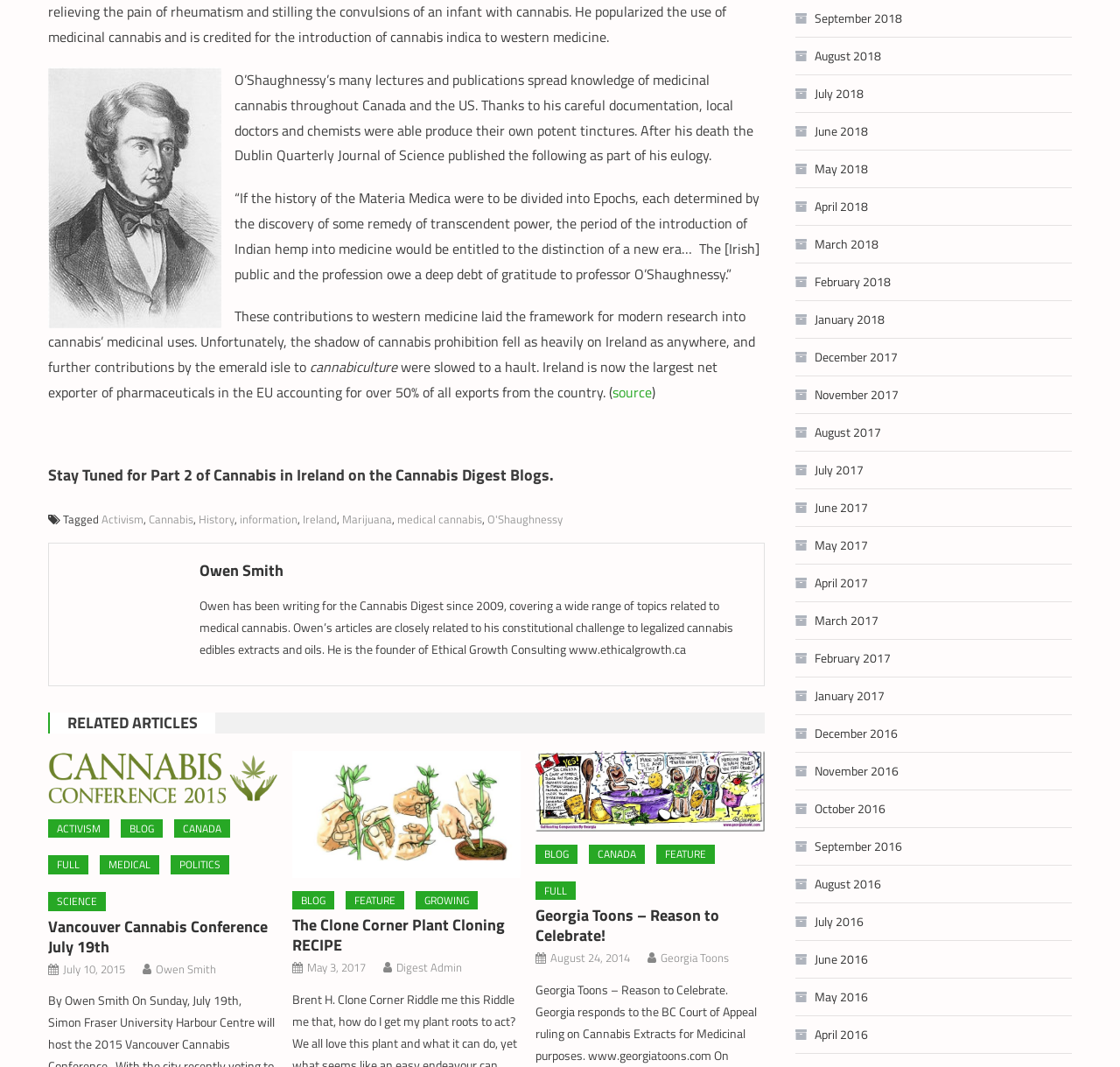Determine the bounding box for the HTML element described here: "May 3, 2017". The coordinates should be given as [left, top, right, bottom] with each number being a float between 0 and 1.

[0.274, 0.898, 0.326, 0.917]